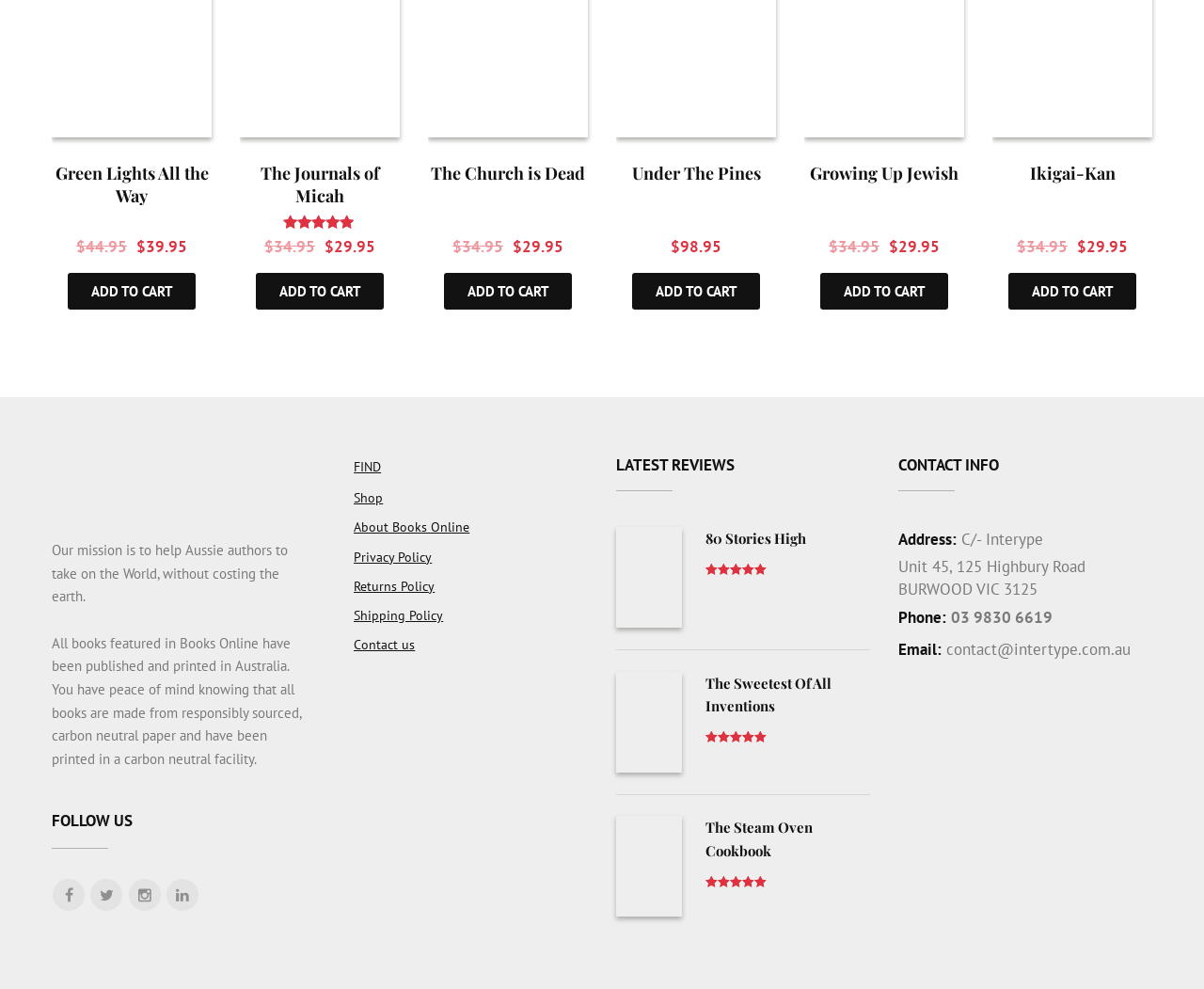Specify the bounding box coordinates of the area that needs to be clicked to achieve the following instruction: "Add 'The Journals of Micah' to cart".

[0.212, 0.276, 0.319, 0.313]